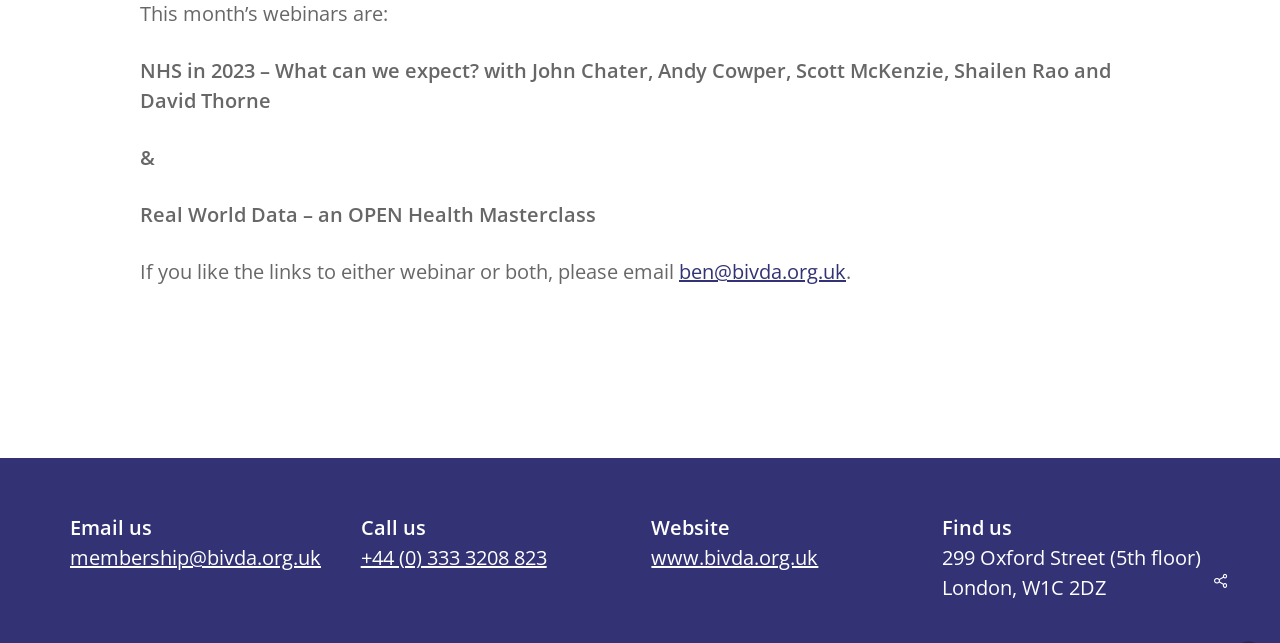Given the description: "LSTARS10 Get Code", determine the bounding box coordinates of the UI element. The coordinates should be formatted as four float numbers between 0 and 1, [left, top, right, bottom].

None